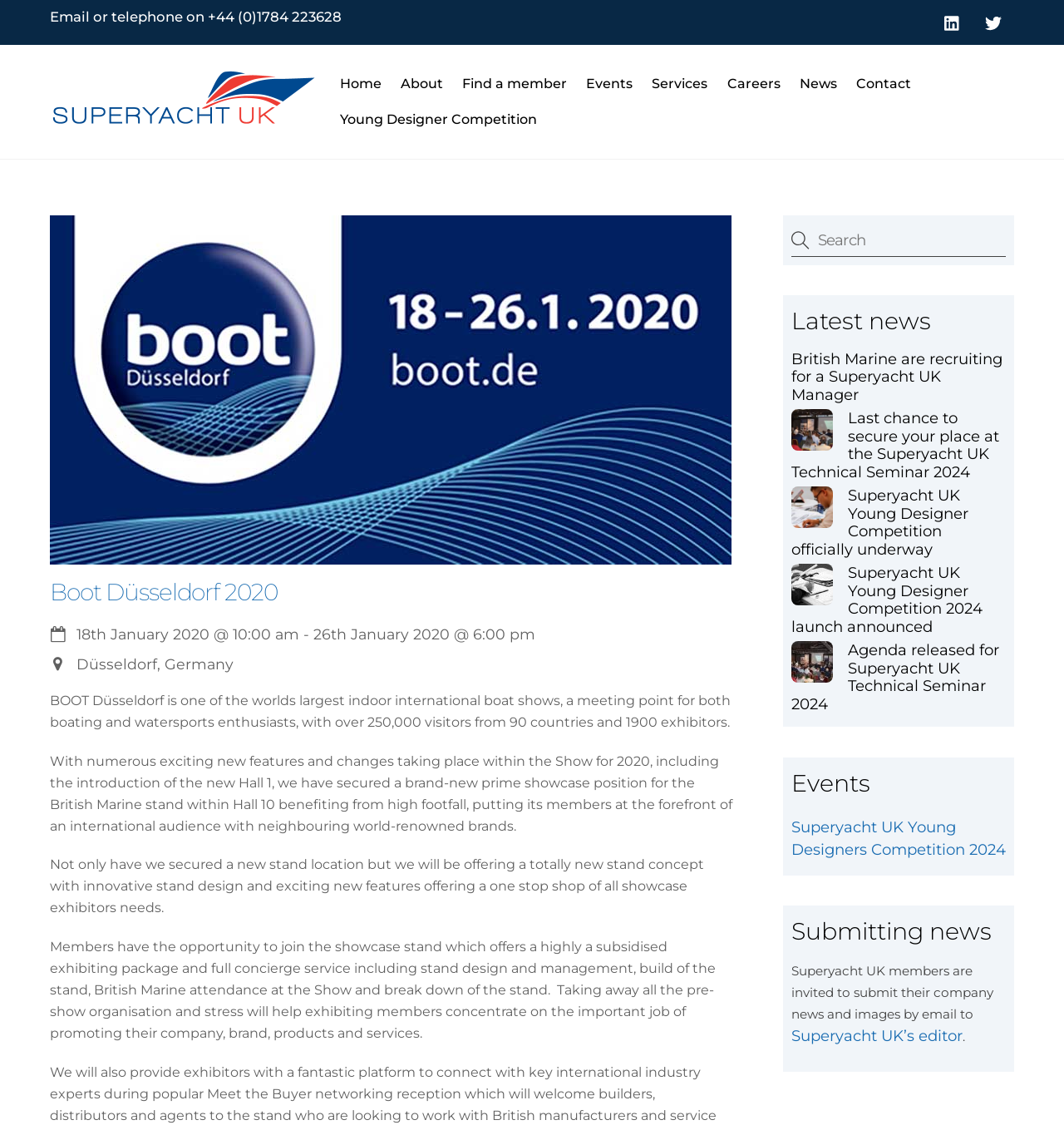Determine the bounding box for the described UI element: "title="Superyacht UK"".

[0.047, 0.094, 0.297, 0.118]